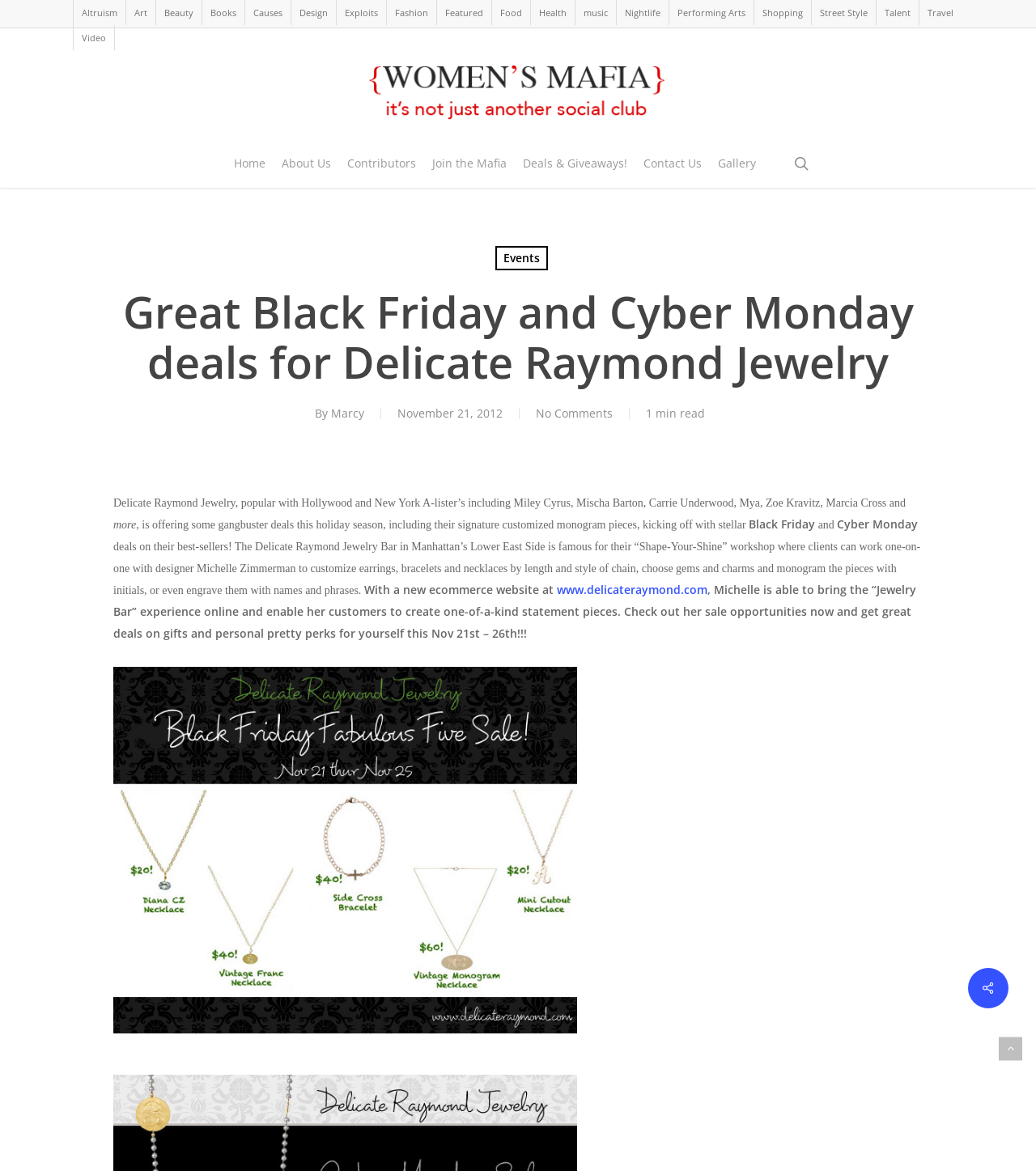Where is the Delicate Raymond Jewelry Bar located?
Using the visual information from the image, give a one-word or short-phrase answer.

Manhattan's Lower East Side